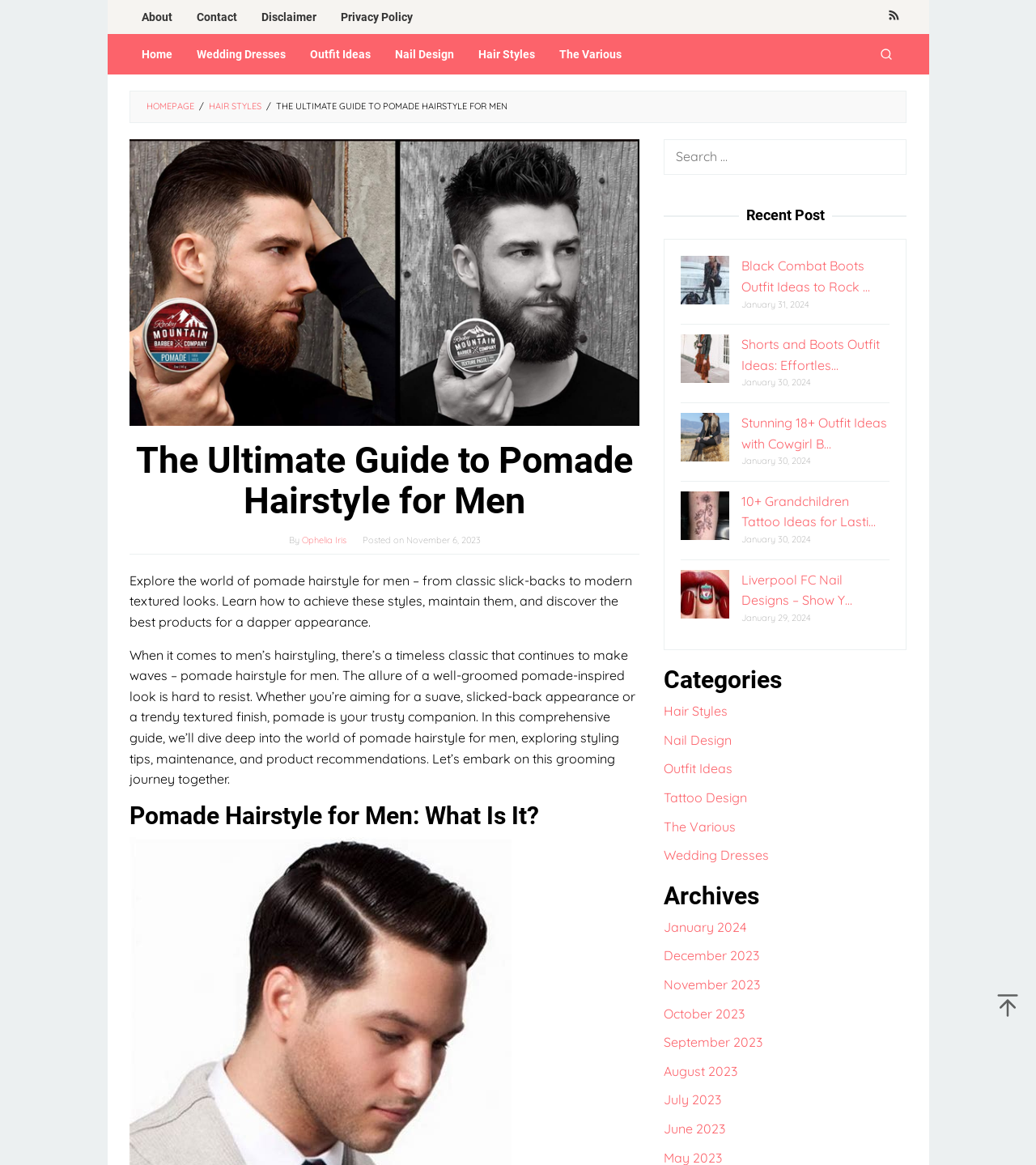Please provide the bounding box coordinates for the UI element as described: "Disclaimer". The coordinates must be four floats between 0 and 1, represented as [left, top, right, bottom].

[0.241, 0.0, 0.317, 0.029]